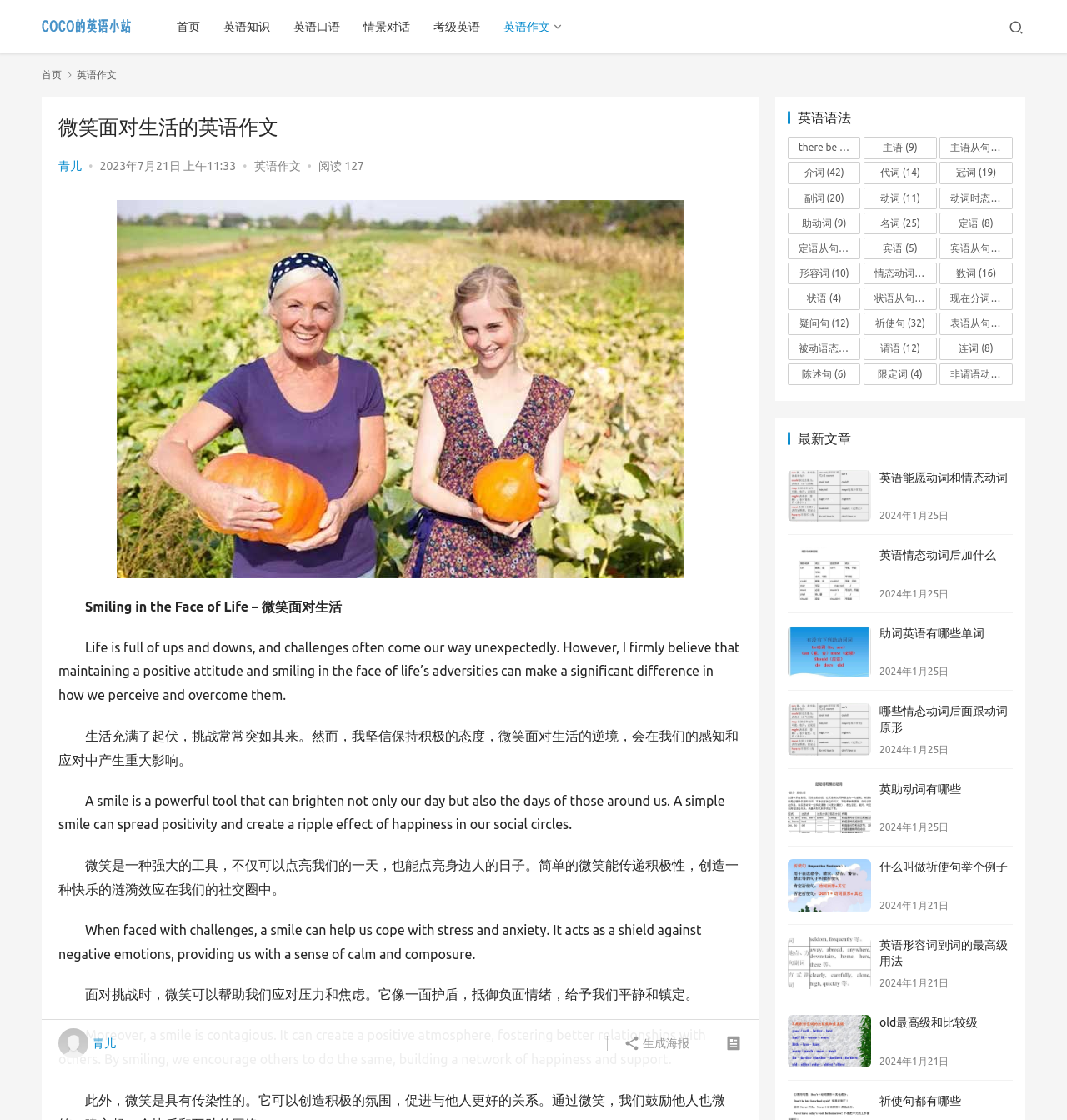Give a one-word or one-phrase response to the question:
What is the author of the English essay?

青儿